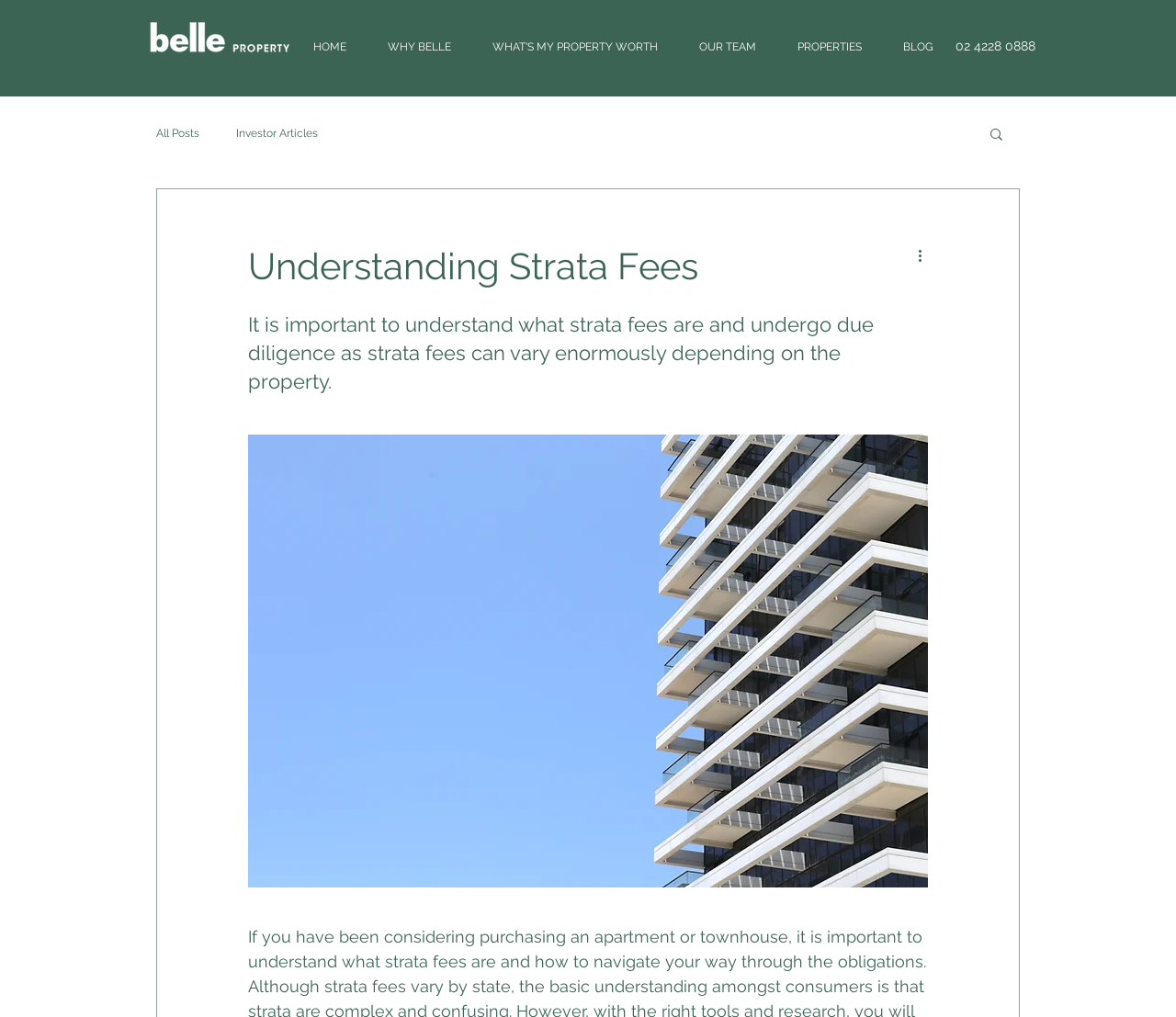Give an extensive and precise description of the webpage.

The webpage is about understanding strata fees, particularly for those considering purchasing an apartment or townhouse. At the top left, there is a navigation menu with links to "HOME", "WHY BELLE", "WHAT'S MY PROPERTY WORTH", "OUR TEAM", "PROPERTIES", and "BLOG". Next to the navigation menu, there is a logo image. On the top right, there is a phone number "02 4228 0888" displayed prominently.

Below the phone number, there is a secondary navigation menu related to the blog, with links to "All Posts" and "Investor Articles". A search button is located to the right of the secondary navigation menu. 

The main content of the webpage is headed by "Understanding Strata Fees" and has a subheading that emphasizes the importance of understanding strata fees and undergoing due diligence. The subheading is followed by a brief paragraph that explains the significance of strata fees for apartment or townhouse buyers. There is also a button and a static text element below the paragraph, but their purposes are not clear from the accessibility tree.